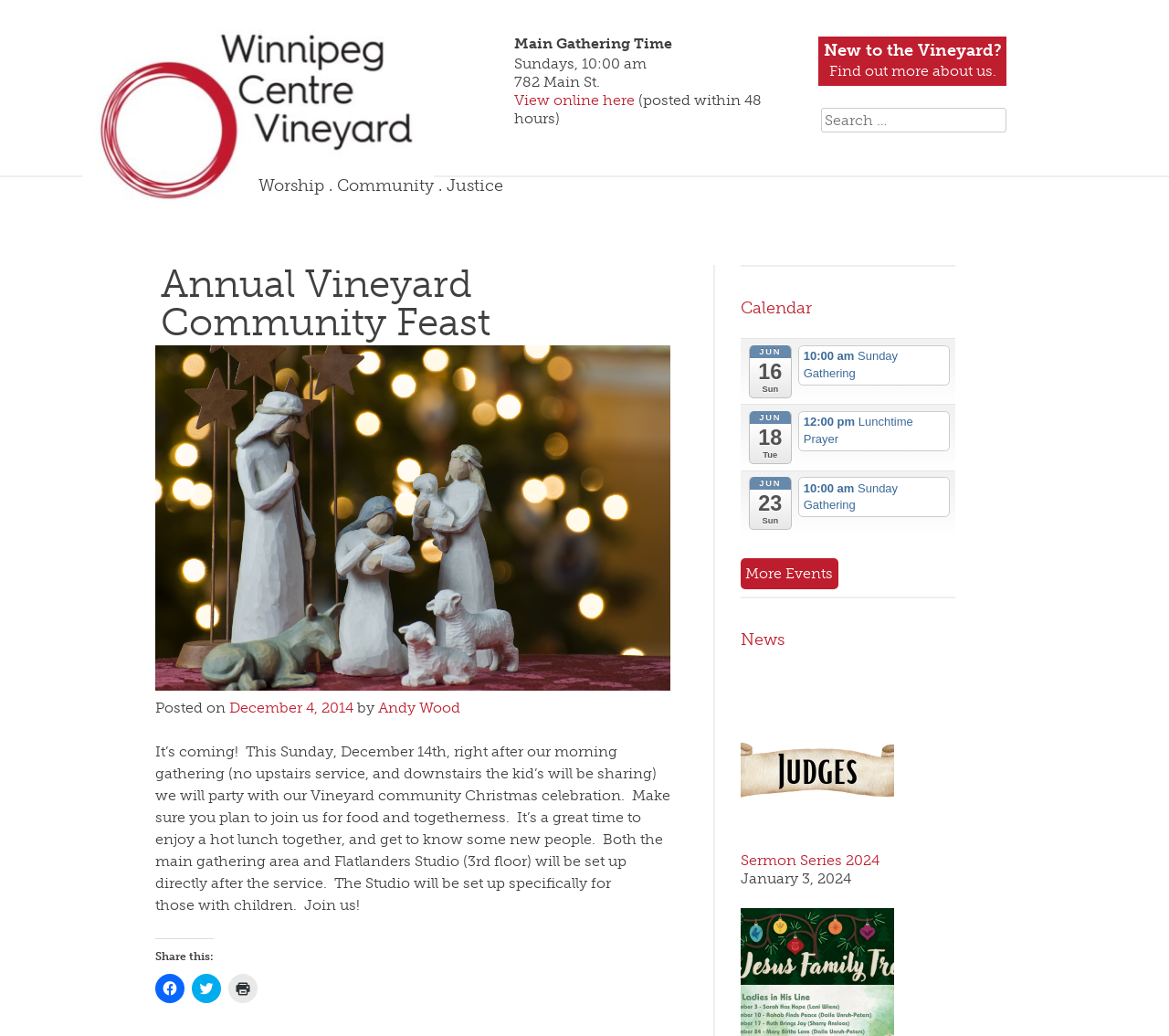Where is the main gathering located?
Based on the content of the image, thoroughly explain and answer the question.

I found the answer by looking at the static text '782 Main St.' which is located near the 'Main Gathering Time' heading.